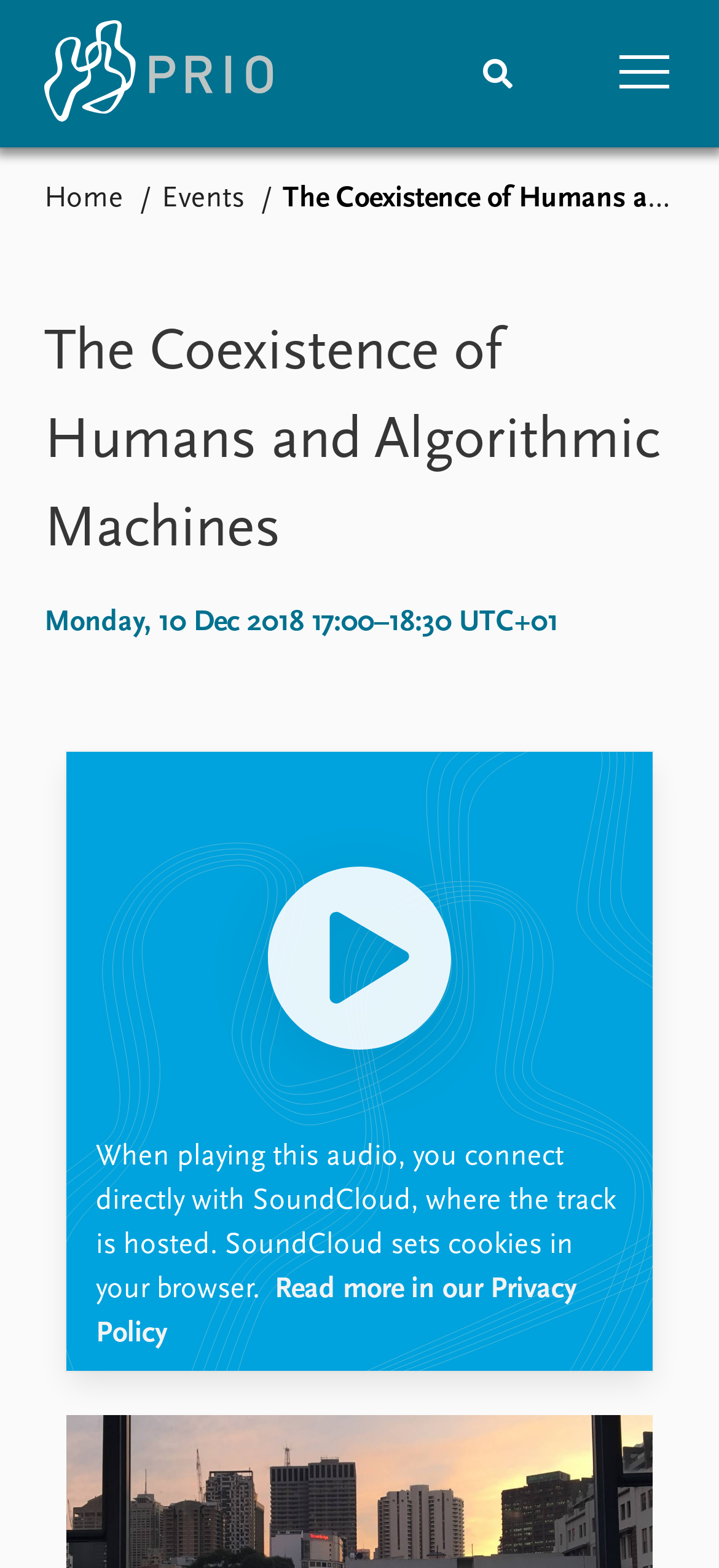Specify the bounding box coordinates of the element's area that should be clicked to execute the given instruction: "Click on the 'Home' link". The coordinates should be four float numbers between 0 and 1, i.e., [left, top, right, bottom].

[0.062, 0.007, 0.381, 0.087]